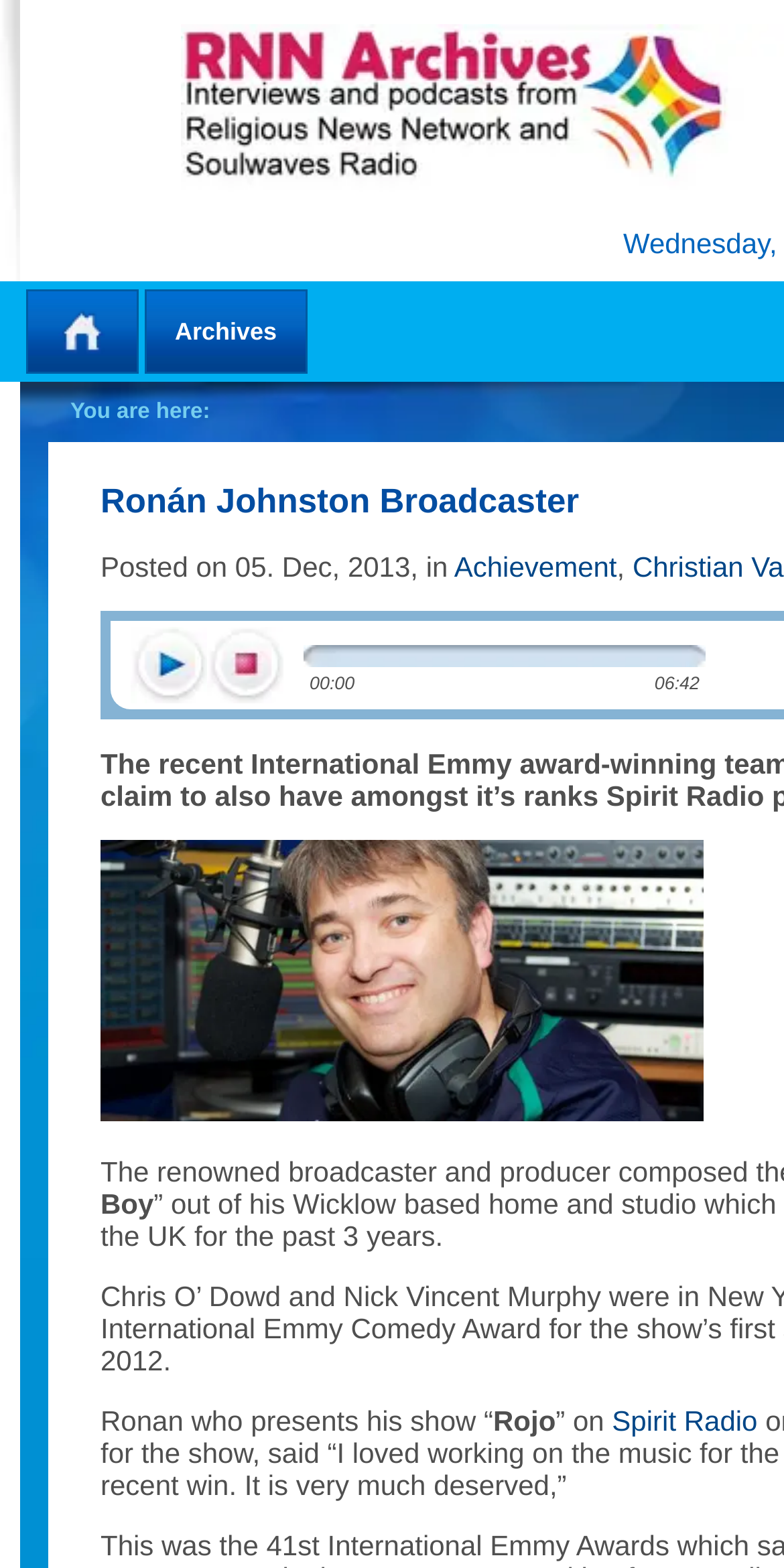Provide your answer in one word or a succinct phrase for the question: 
What is the name of the show presented by Ronan?

Rojo